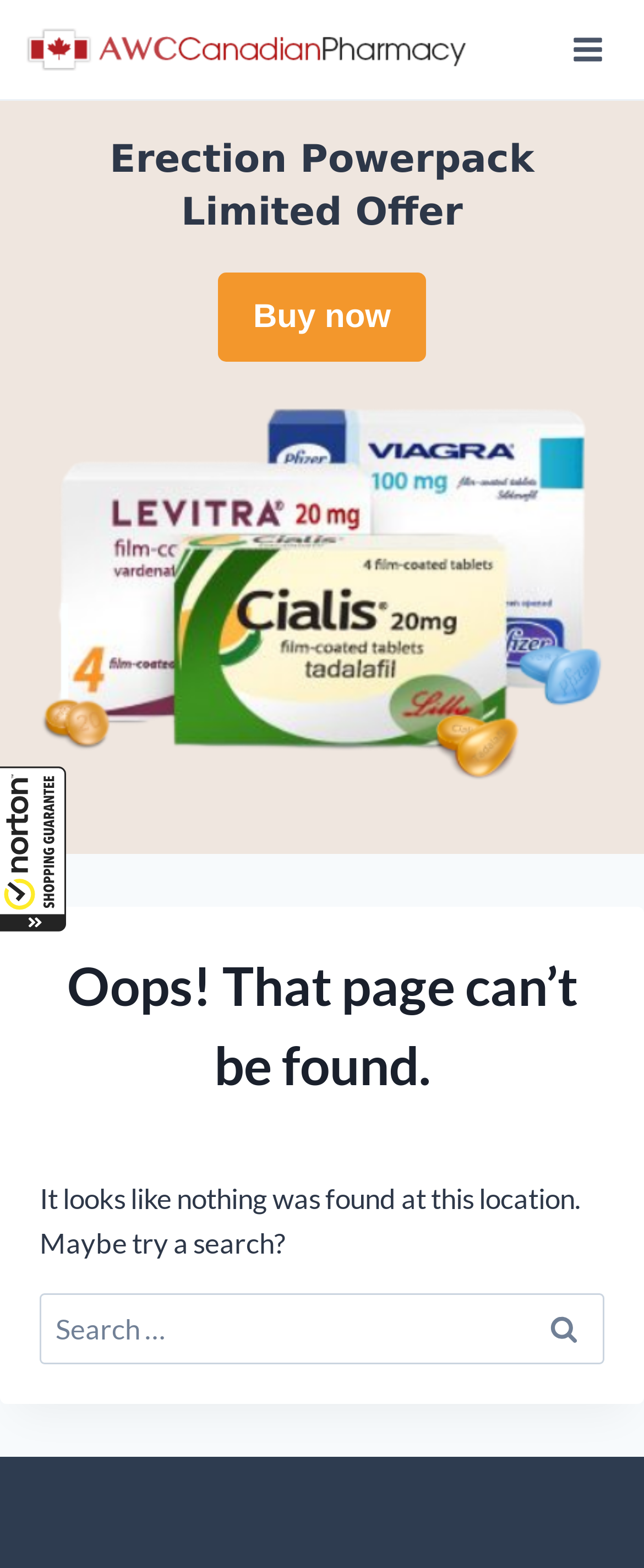Refer to the image and provide a thorough answer to this question:
What is the theme of the limited offer on the page?

The static text 'Erection Powerpack Limited Offer' suggests that the website is offering a limited time deal or promotion related to erection powerpack, which is a pharmaceutical product.